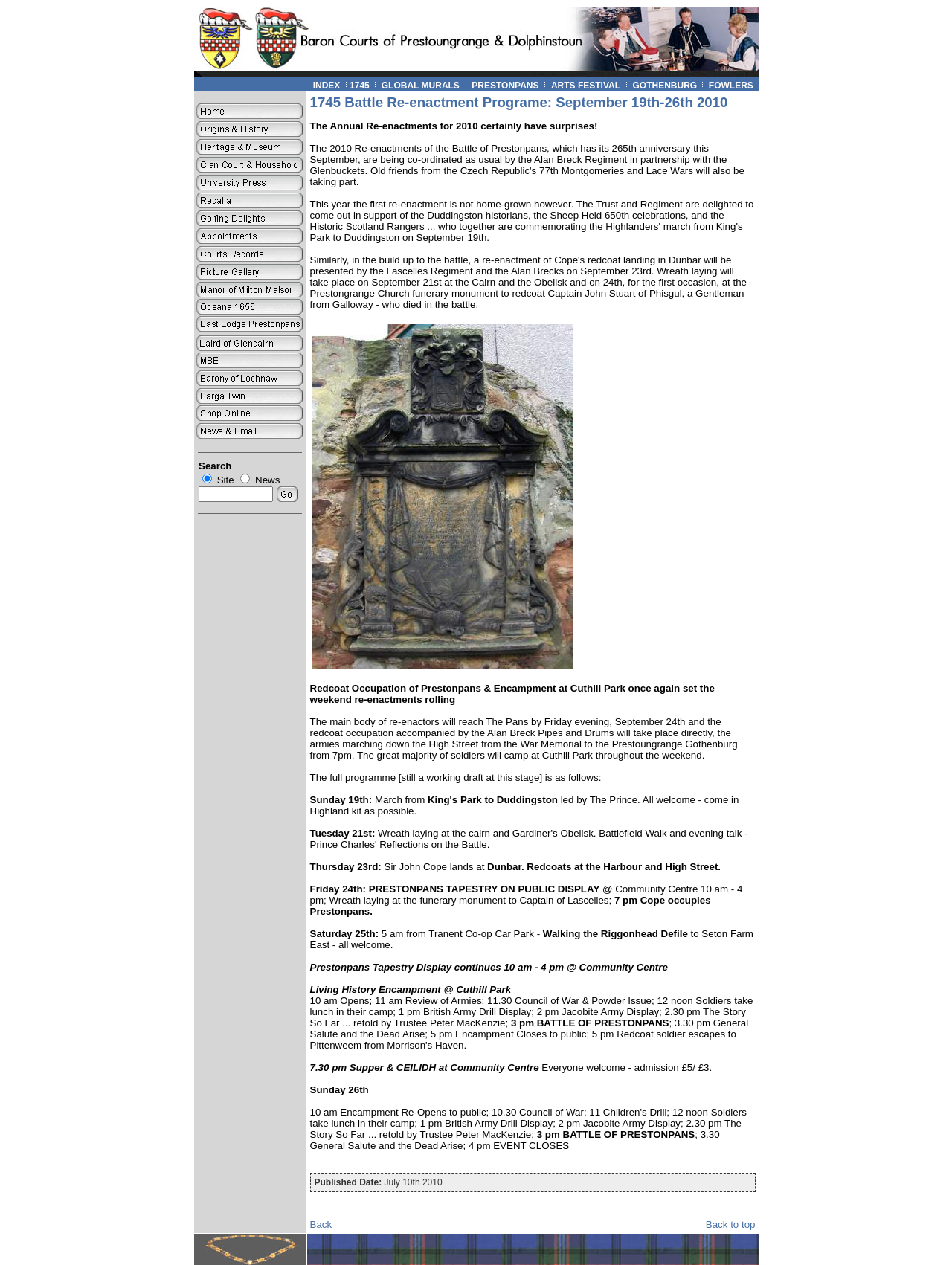Analyze and describe the webpage in a detailed narrative.

The webpage is about Baron Courts, specifically focusing on news and events related to the 1745 Battle Re-enactment Programme. At the top of the page, there is a logo or image, taking up about 20% of the width and 6% of the height of the page.

Below the logo, there is a row of links and images, including "INDEX", "1745", "GLOBAL MURALS", "PRESTONPANS", "ARTS FESTIVAL", and "GOTHENBURG FOWLERS". Each link has a corresponding image next to it, and they are evenly spaced across the page.

The main content of the page is a long list of links, organized into a table with a single column. The links include "Home", "Origins & History", "Heritage & Museum", "Clan Court & Household", and many others. Each link has a small image next to it, and they are stacked vertically down the page. The links take up about 20% of the width of the page and almost the entire height.

At the bottom of the page, there is a search bar with a radio button next to it. The search bar is labeled "Search Site News GO".